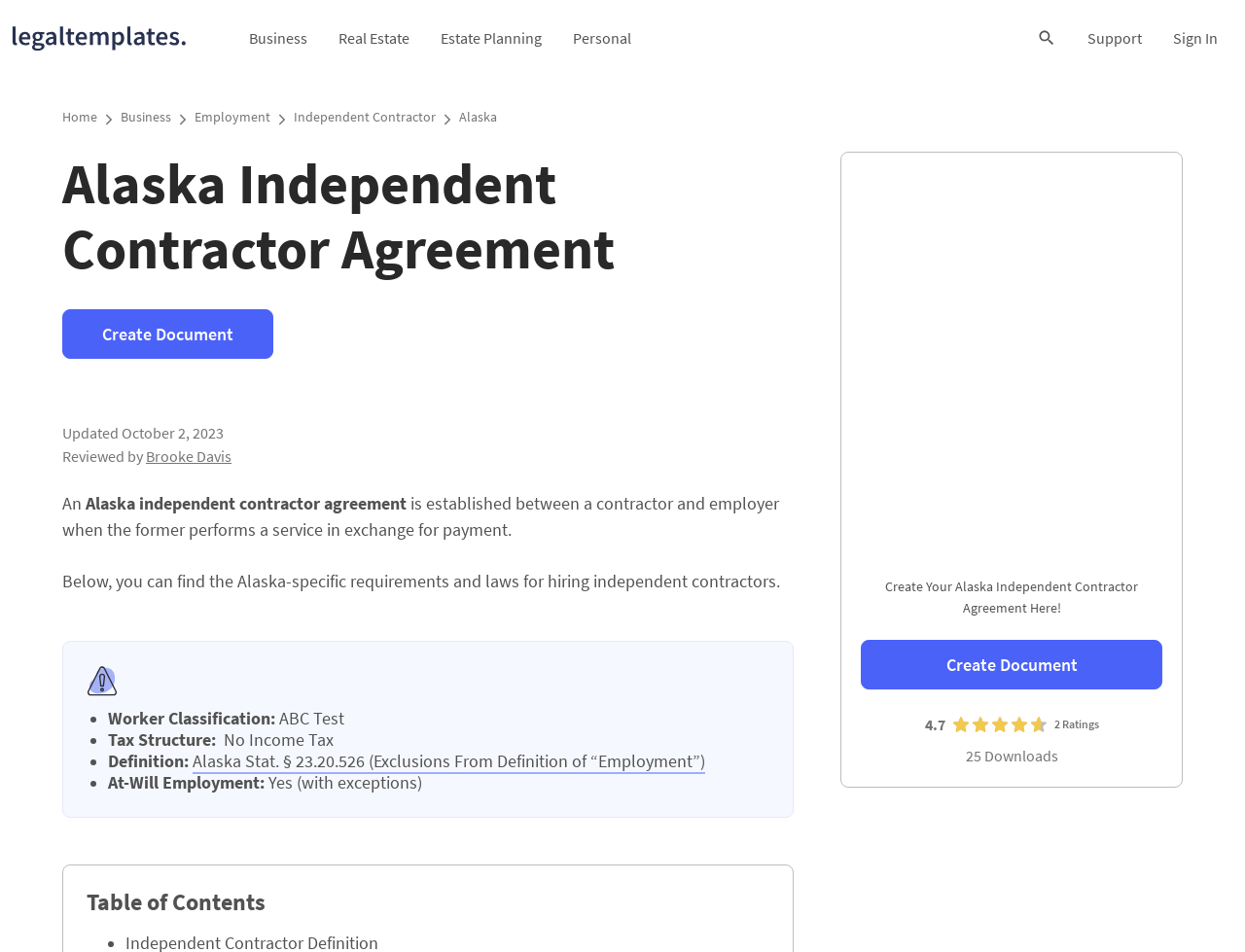With reference to the screenshot, provide a detailed response to the question below:
How many downloads does the Alaska independent contractor agreement have?

The webpage displays '25 Downloads', indicating that the Alaska independent contractor agreement has been downloaded 25 times.